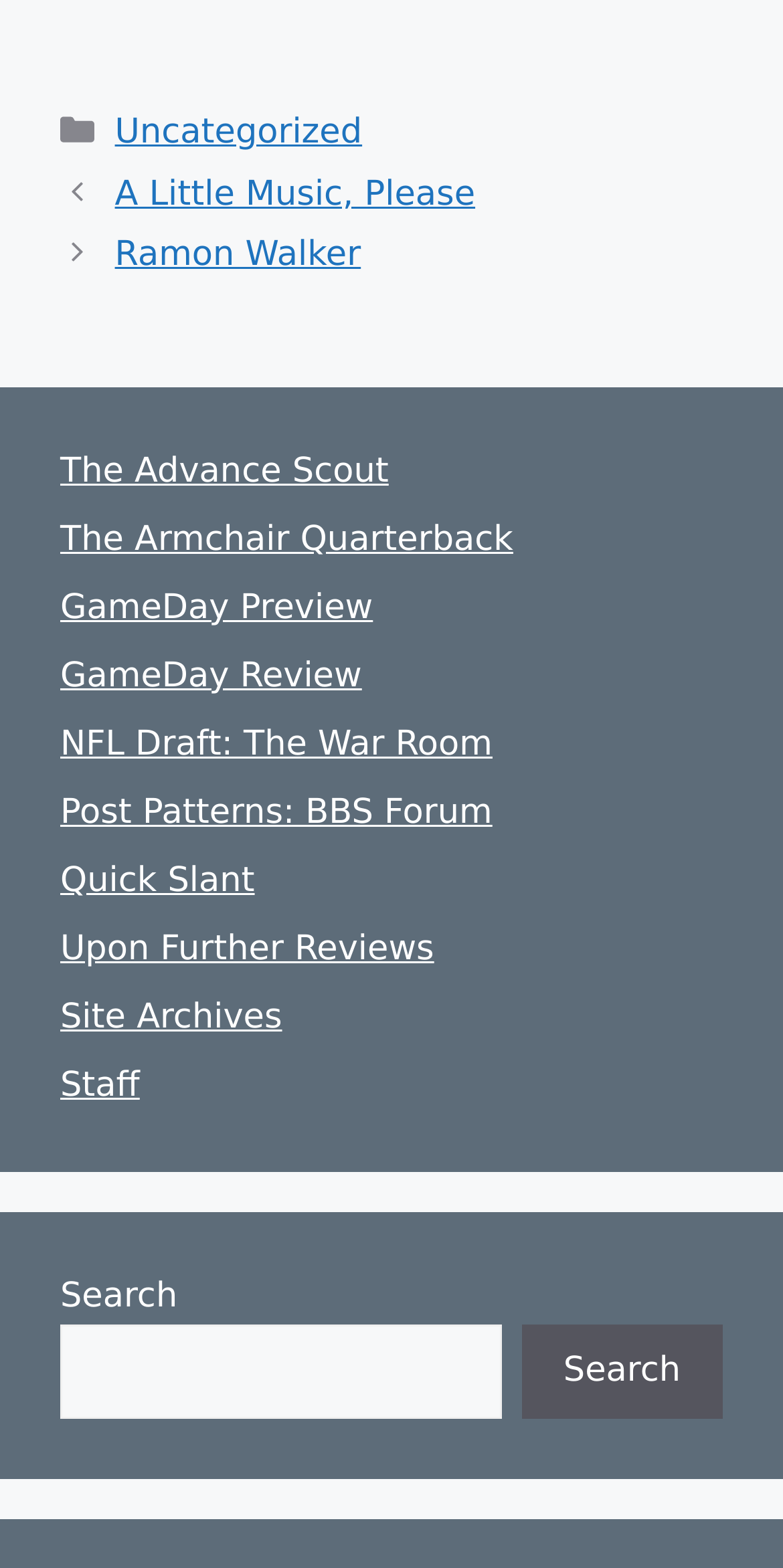Using the information in the image, could you please answer the following question in detail:
How many links are there in the navigation section?

I counted the number of links in the navigation section, which is located in the footer, and found that there are two links: 'A Little Music, Please' and 'Ramon Walker'.